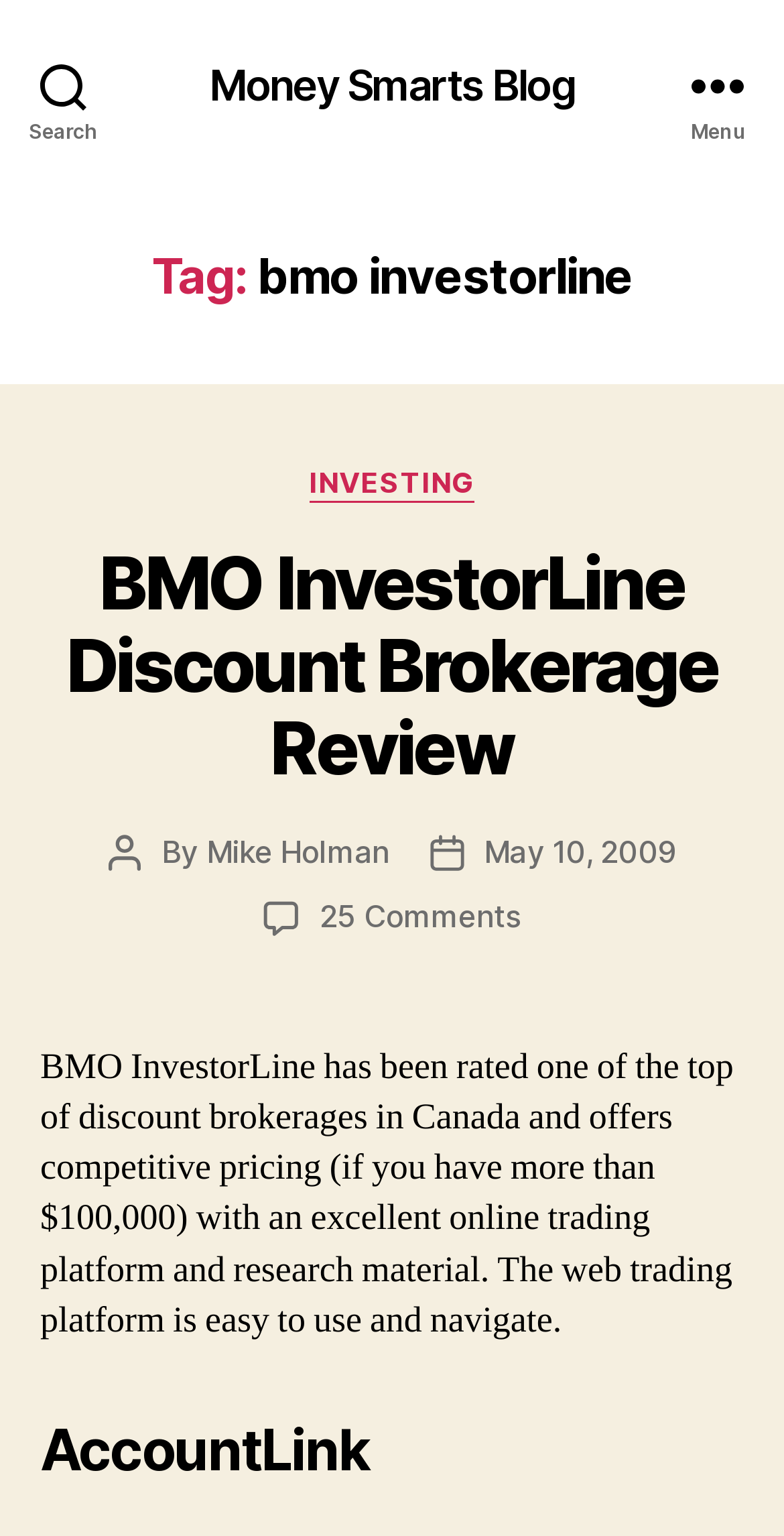Based on the description "Investing", find the bounding box of the specified UI element.

[0.394, 0.303, 0.606, 0.327]